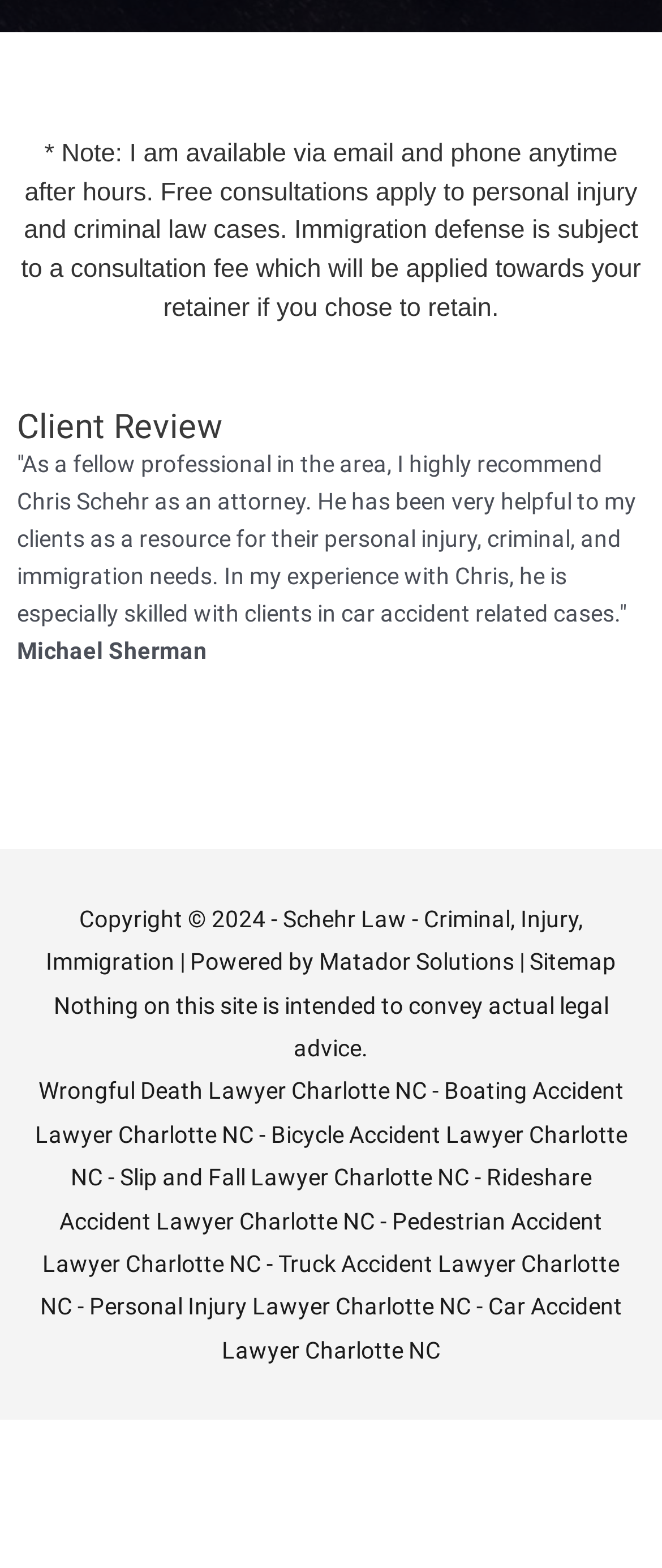Find the UI element described as: "About" and predict its bounding box coordinates. Ensure the coordinates are four float numbers between 0 and 1, [left, top, right, bottom].

None